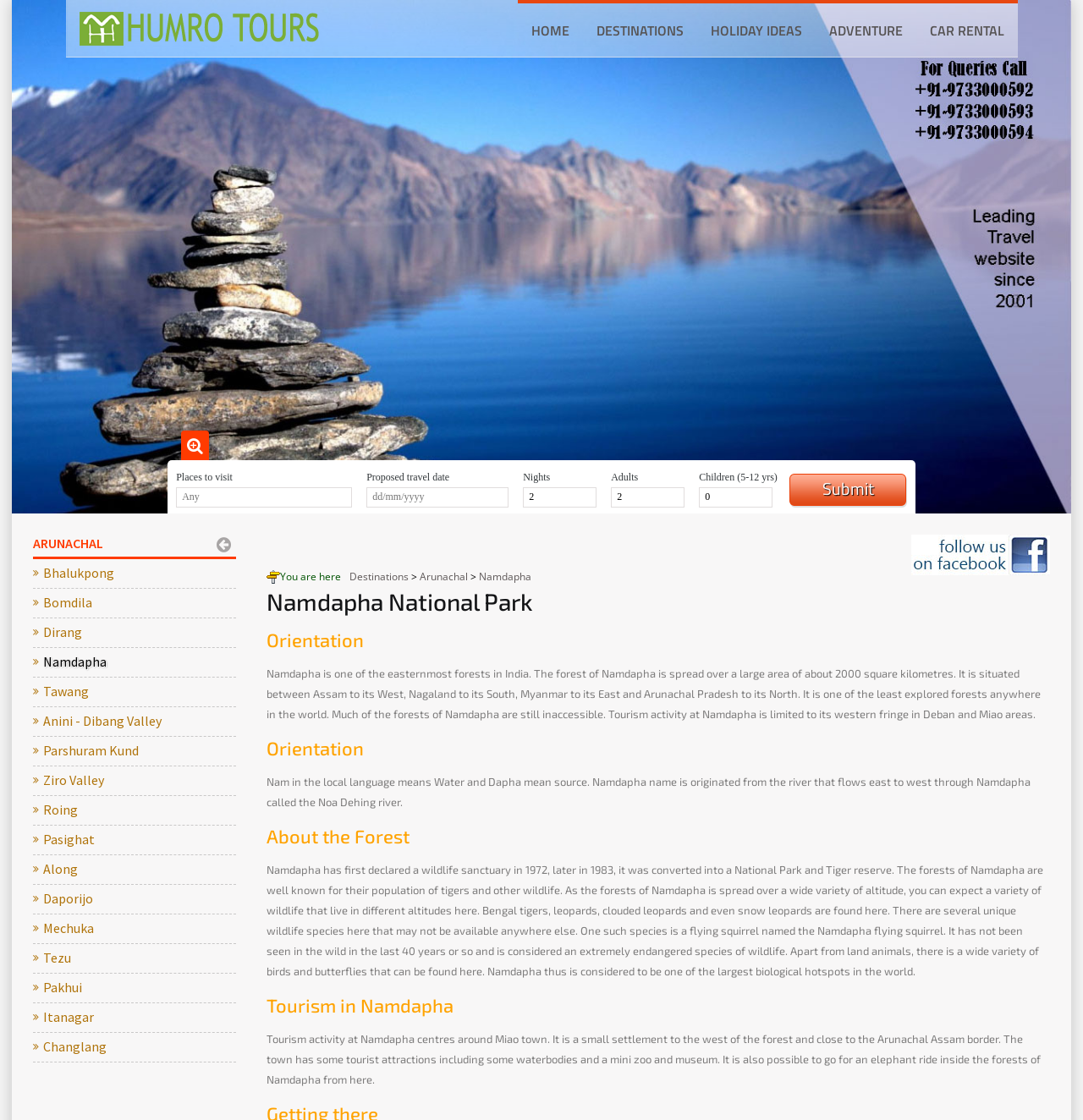What is the name of the river that flows east to west through Namdapha?
Using the image, give a concise answer in the form of a single word or short phrase.

Noa Dehing river